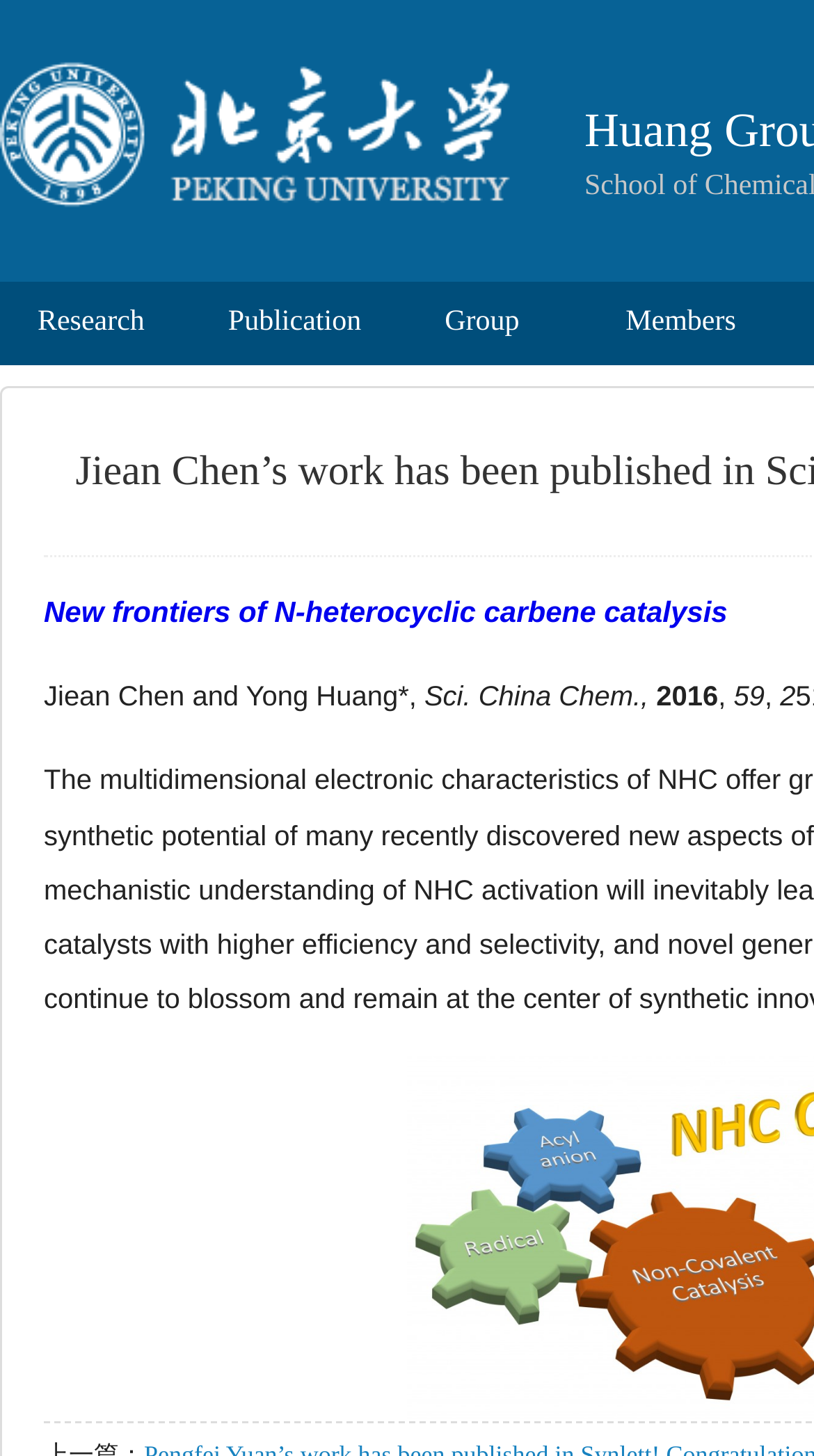Offer a meticulous description of the webpage's structure and content.

The webpage appears to be a personal or group website, likely related to academic research. At the top, there is a logo or image, taking up about 63% of the width and 15% of the height of the page, positioned near the top left corner.

Below the image, there are three links, "Publication", "Group Meeting", and "Members", arranged horizontally and taking up about 72% of the width of the page. These links are positioned near the top of the page, with "Publication" on the left, "Group Meeting" in the middle, and "Members" on the right.

Further down the page, there is a section that appears to be a publication announcement. It starts with a link to "New frontiers of N-heterocyclic carbene catalysis", which takes up about 84% of the width of the page. Below this link, there are four lines of text, each on a separate line. The first line reads "Jiean Chen and Yong Huang*", the second line reads "Sci. China Chem.,", the third line reads "2016", and the fourth line reads "59 2". These lines of text are positioned near the top half of the page, taking up about 92% of the width of the page.